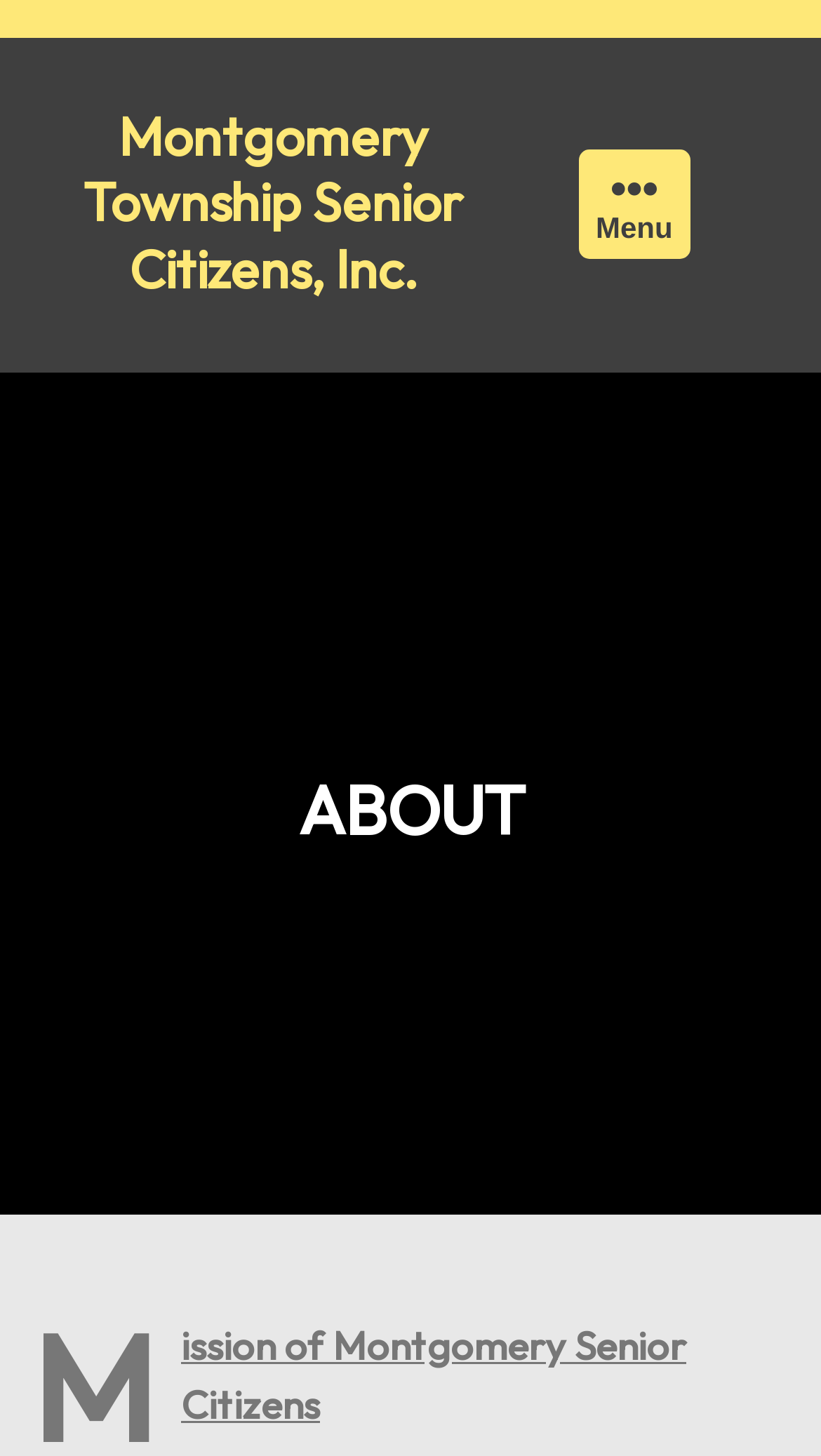Based on the description "Montgomery Township Senior Citizens, Inc.", find the bounding box of the specified UI element.

[0.101, 0.071, 0.565, 0.207]